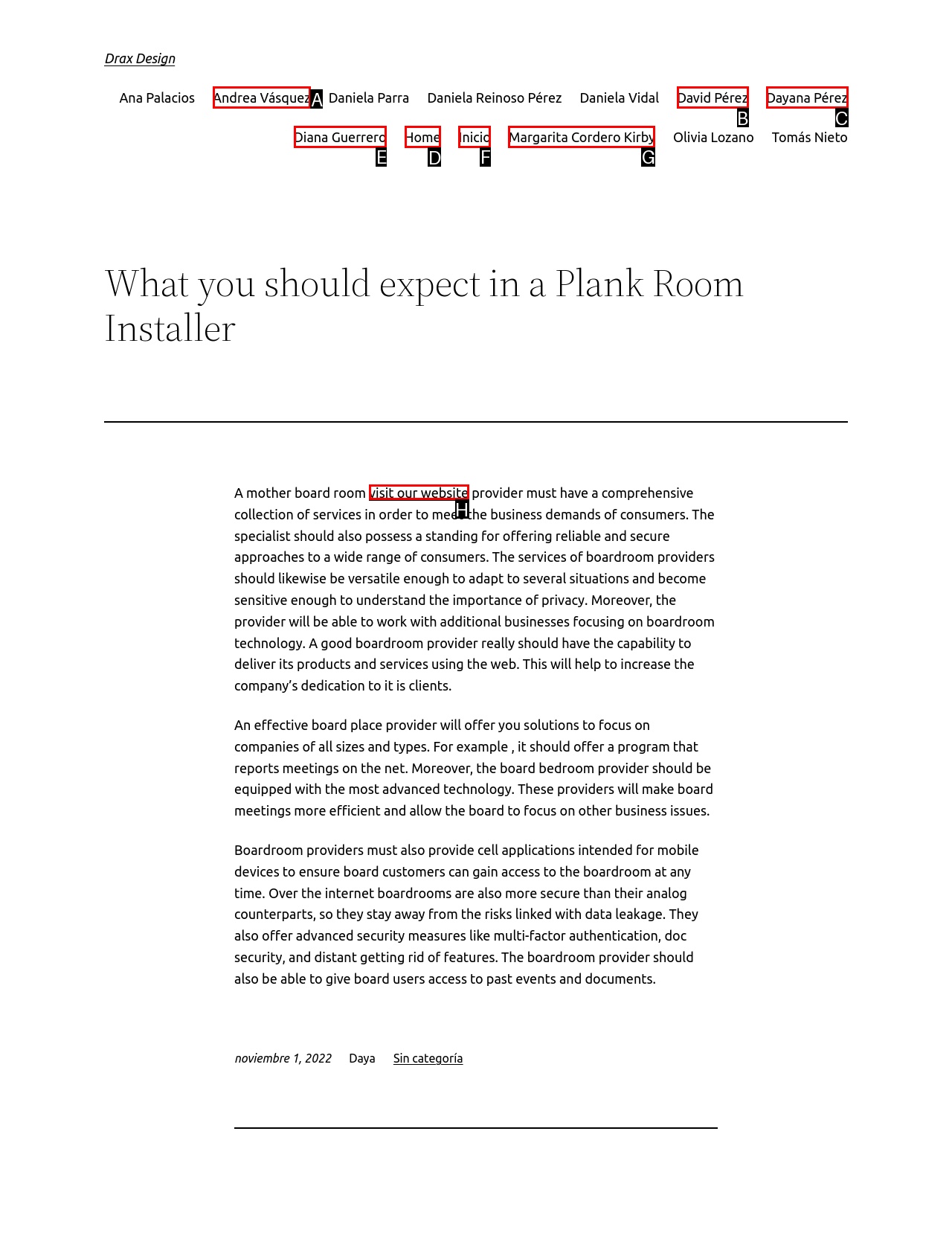Select the appropriate bounding box to fulfill the task: Go to Home Respond with the corresponding letter from the choices provided.

D